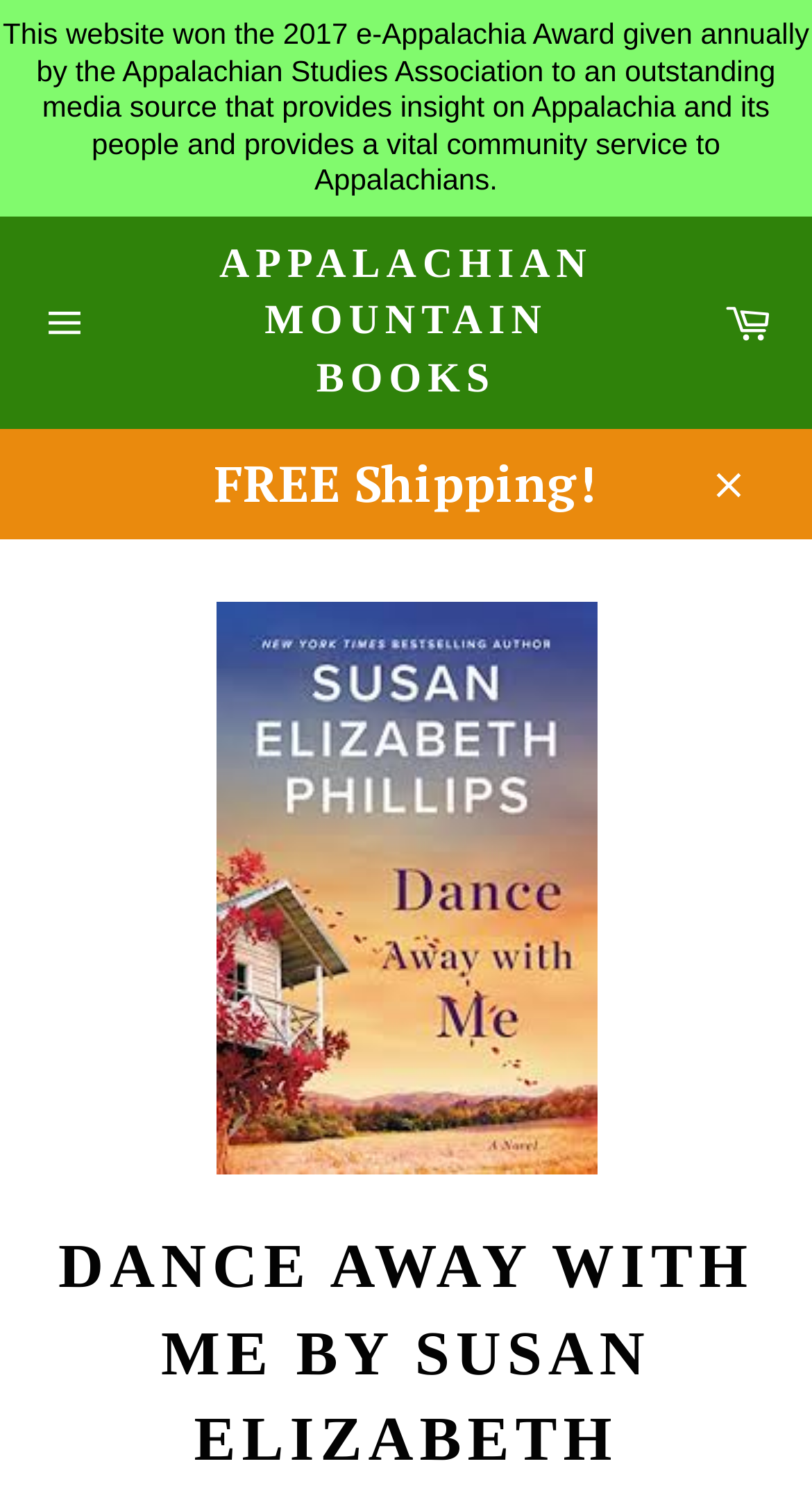Please extract the webpage's main title and generate its text content.

DANCE AWAY WITH ME BY SUSAN ELIZABETH PHILLIPS